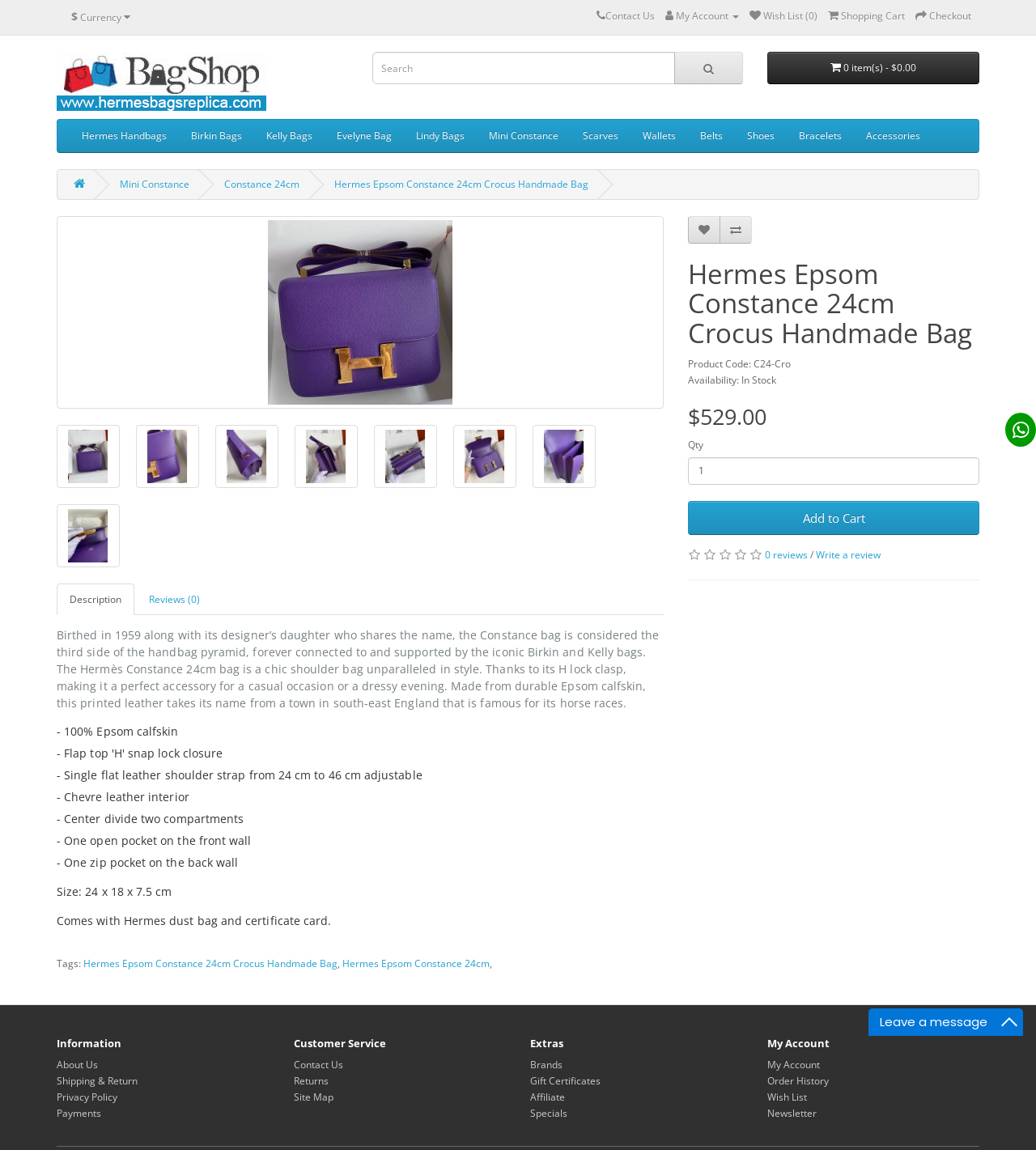Based on the element description 0 item(s) - $0.00, identify the bounding box coordinates for the UI element. The coordinates should be in the format (top-left x, top-left y, bottom-right x, bottom-right y) and within the 0 to 1 range.

[0.74, 0.045, 0.945, 0.073]